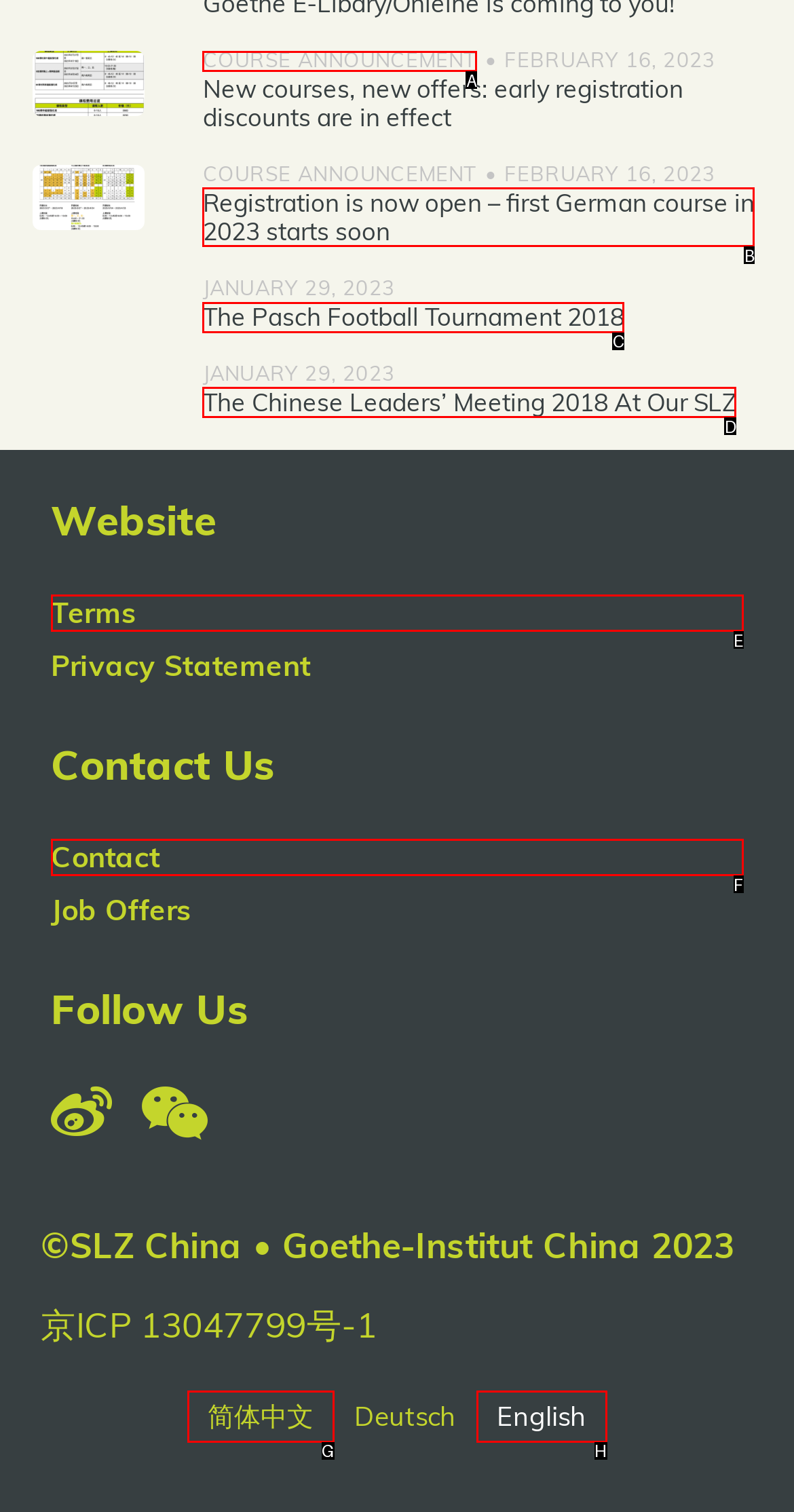Point out the correct UI element to click to carry out this instruction: Learn about the Pasch Football Tournament 2018
Answer with the letter of the chosen option from the provided choices directly.

C